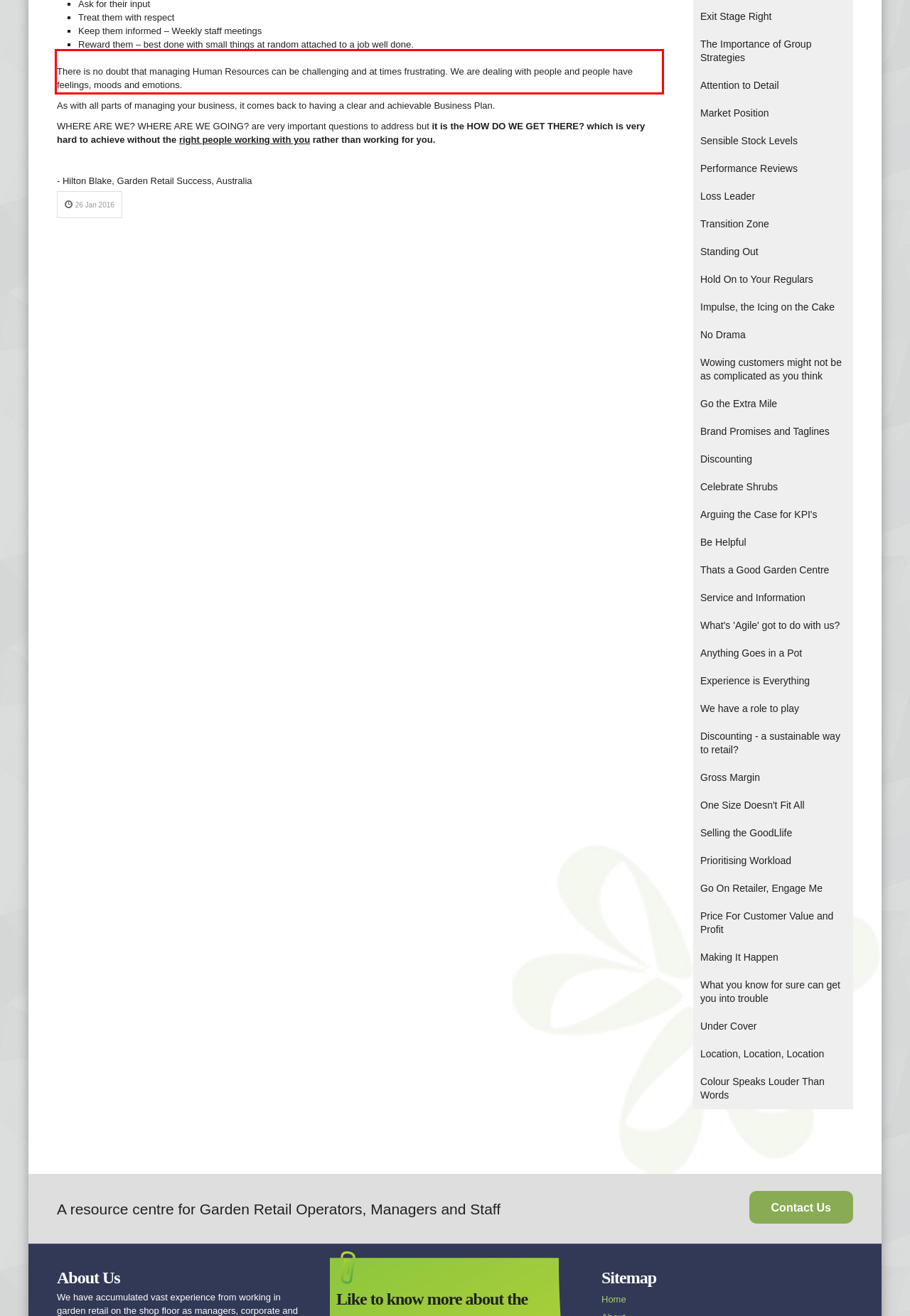You are presented with a screenshot containing a red rectangle. Extract the text found inside this red bounding box.

There is no doubt that managing Human Resources can be challenging and at times frustrating. We are dealing with people and people have feelings, moods and emotions.